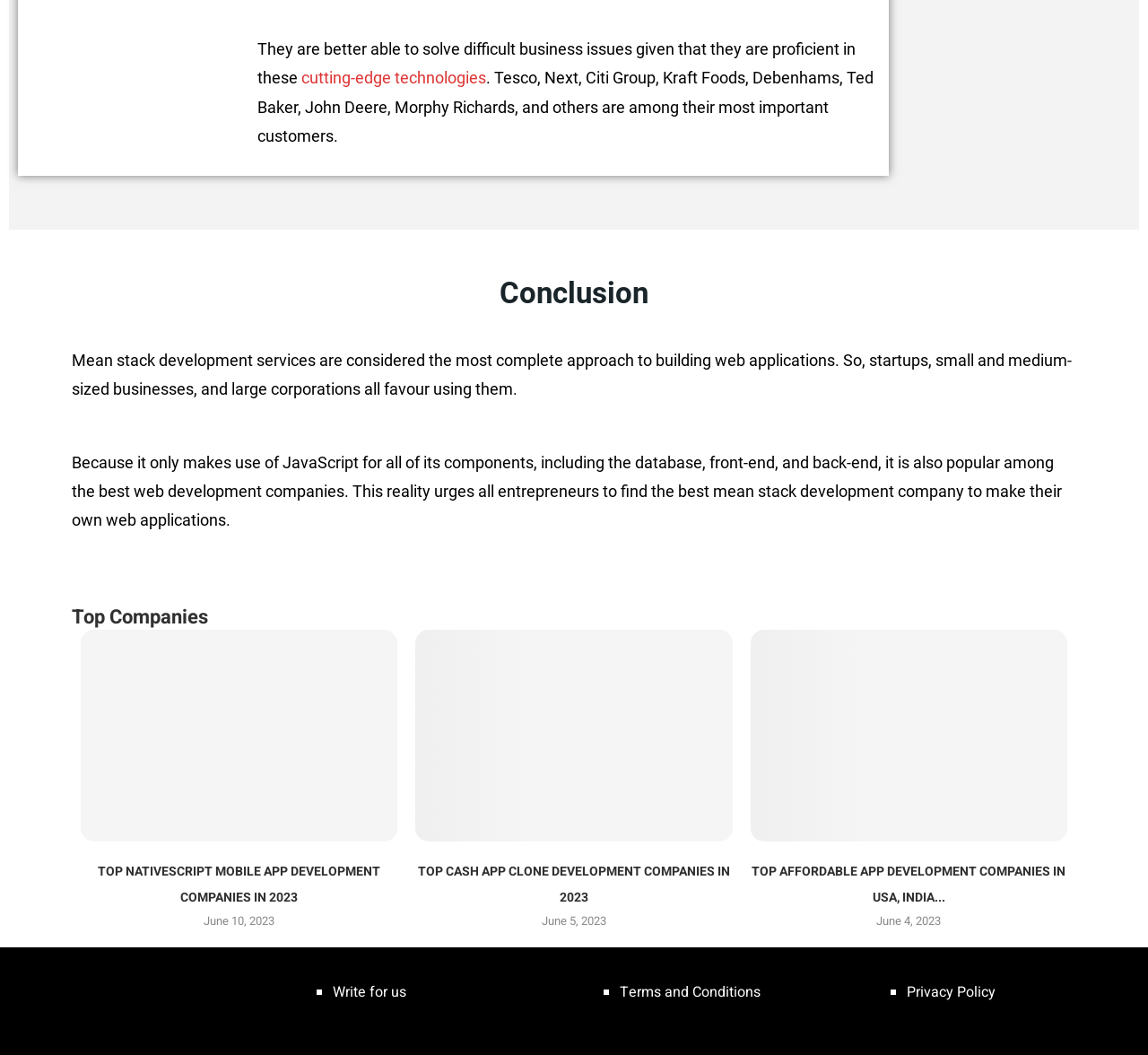Given the element description cutting-edge technologies, specify the bounding box coordinates of the corresponding UI element in the format (top-left x, top-left y, bottom-right x, bottom-right y). All values must be between 0 and 1.

[0.263, 0.065, 0.424, 0.083]